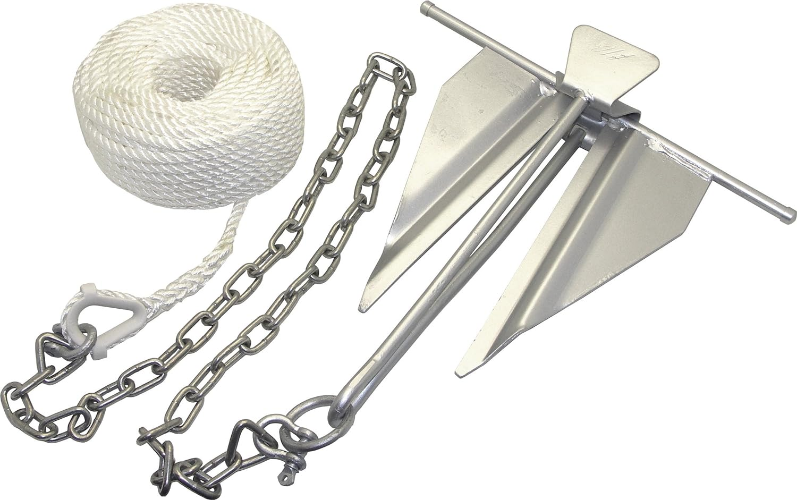Give a thorough explanation of the elements present in the image.

This image showcases the Shoreline Marine #7 Slip Ring Anchor Kit, a reliable and durable anchor system designed for boating enthusiasts. The kit includes a robust anchor with a unique slip ring feature, allowing for easy maneuvering and stability in various water conditions. Accompanying the anchor is a length of high-quality twisted nylon rope, ideal for securing your vessel, and sturdy drop-forged shackles to ensure a secure connection. The entire assembly is crafted with materials designed to withstand the rigors of water use, making it a preferred choice for both casual and serious boaters. With a price point of $80.88, this anchor kit offers great value for those looking for a dependable anchoring solution.